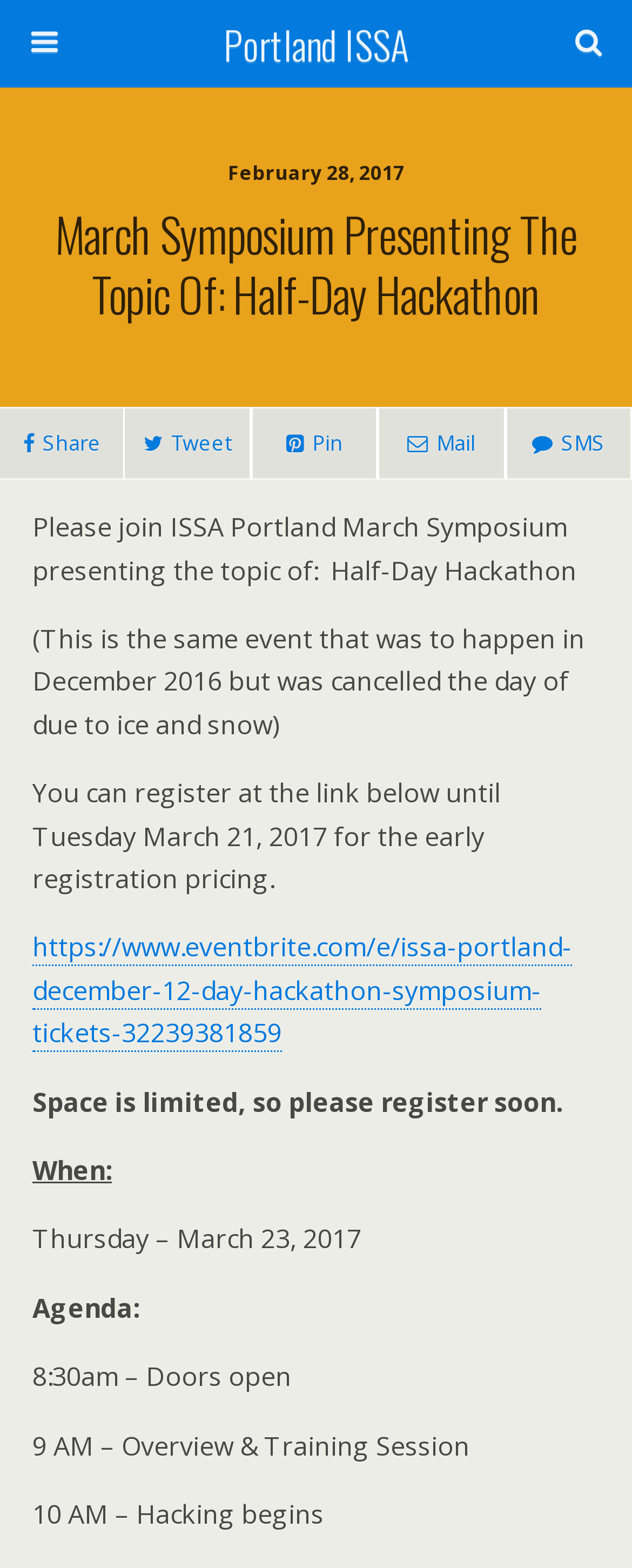Answer the question with a brief word or phrase:
When can you register for the event?

Until Tuesday March 21, 2017